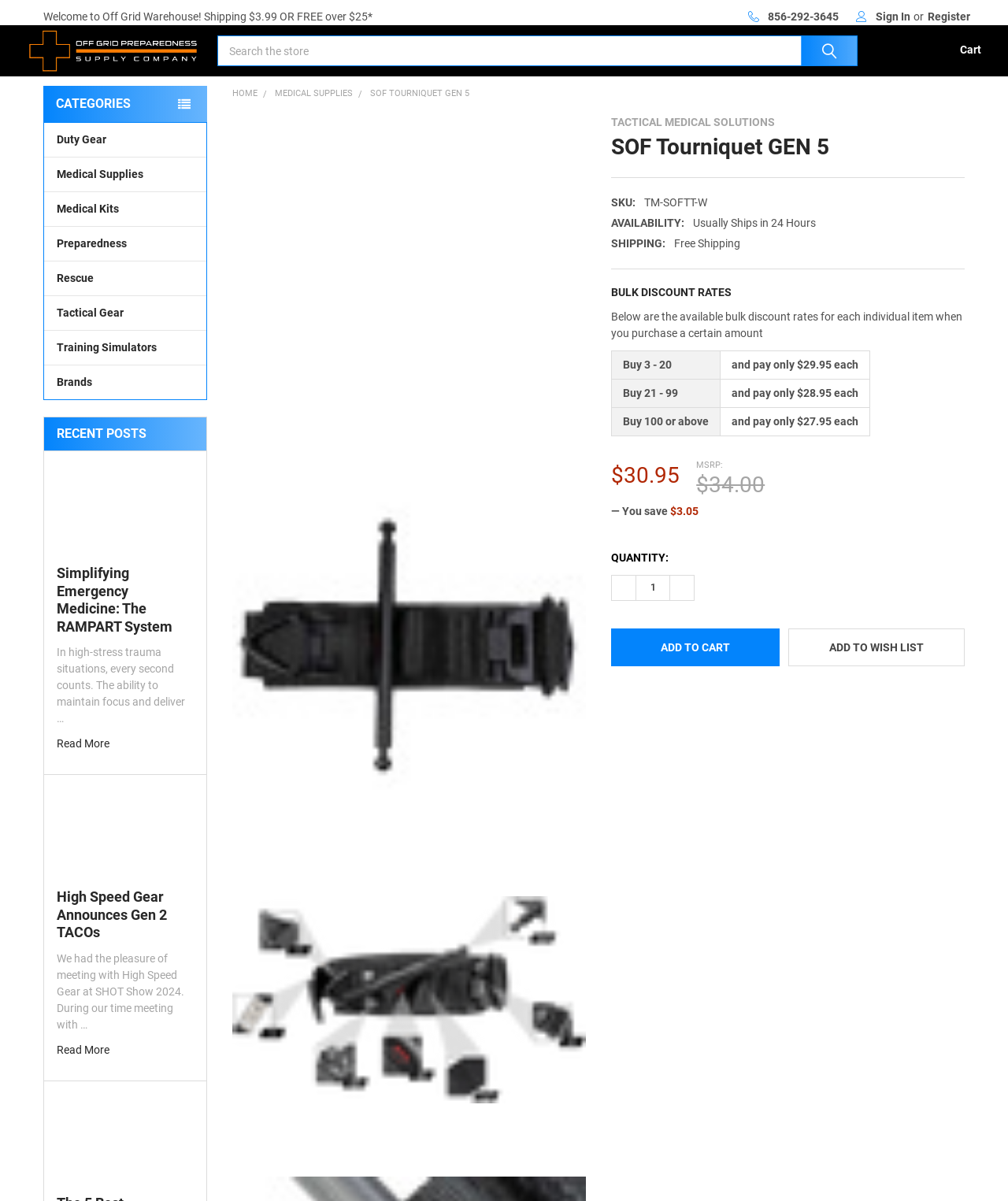Determine the bounding box coordinates of the section I need to click to execute the following instruction: "Learn more about the SOF Tourniquet Gen 5". Provide the coordinates as four float numbers between 0 and 1, i.e., [left, top, right, bottom].

[0.606, 0.125, 0.957, 0.148]